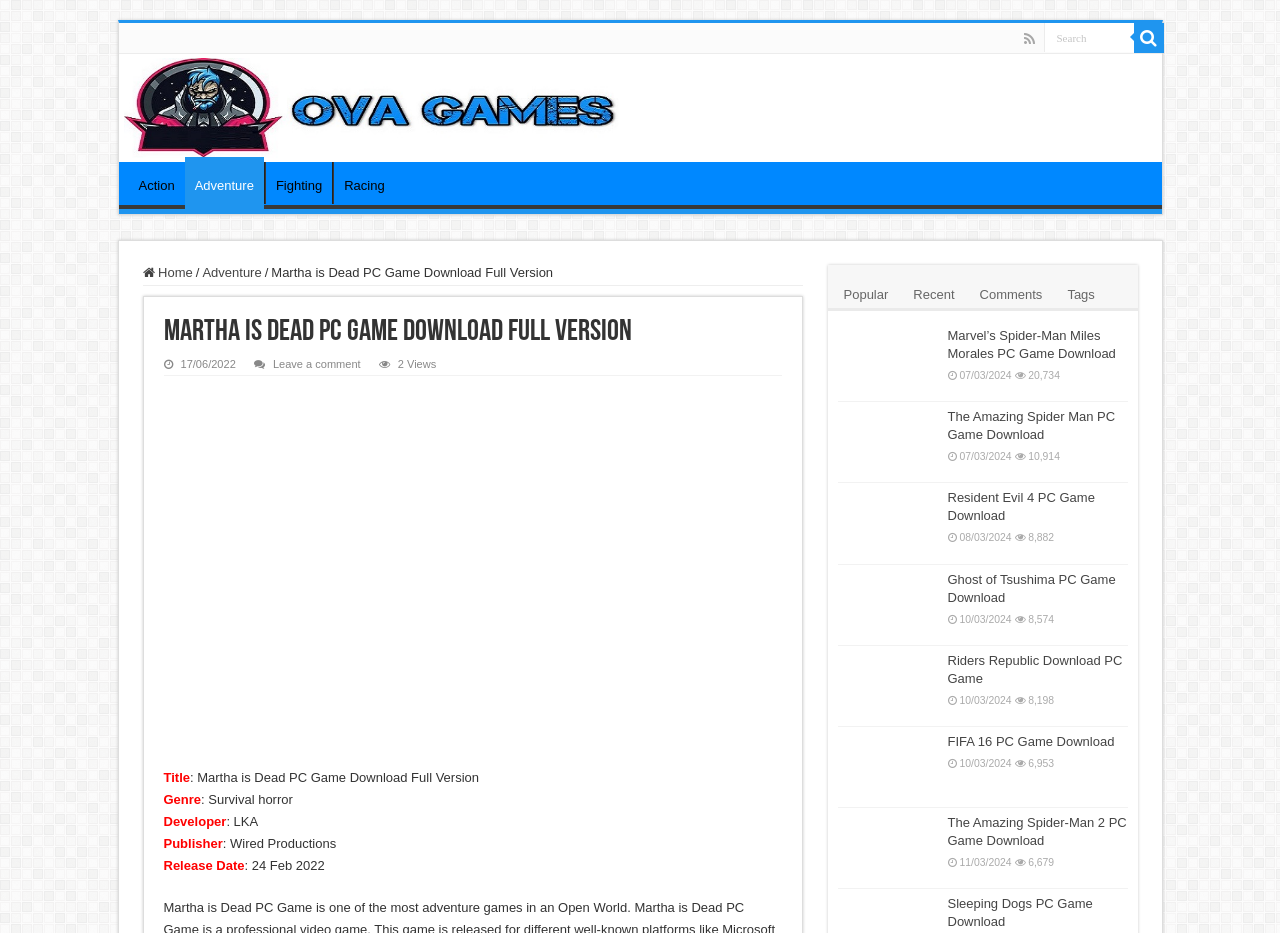Can you determine the bounding box coordinates of the area that needs to be clicked to fulfill the following instruction: "Download Marvel's Spider-Man Miles Morales PC Game"?

[0.74, 0.352, 0.872, 0.387]